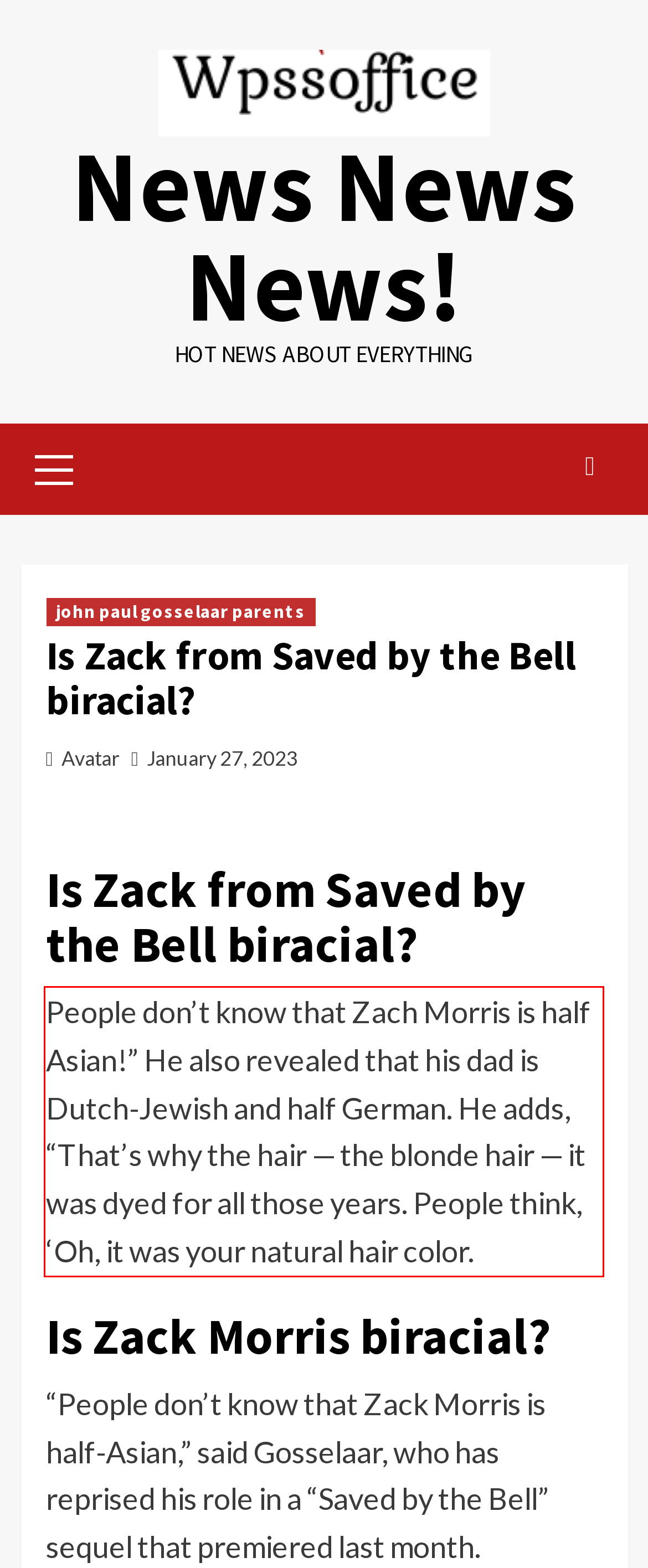View the screenshot of the webpage and identify the UI element surrounded by a red bounding box. Extract the text contained within this red bounding box.

People don’t know that Zach Morris is half Asian!” He also revealed that his dad is Dutch-Jewish and half German. He adds, “That’s why the hair — the blonde hair — it was dyed for all those years. People think, ‘Oh, it was your natural hair color.